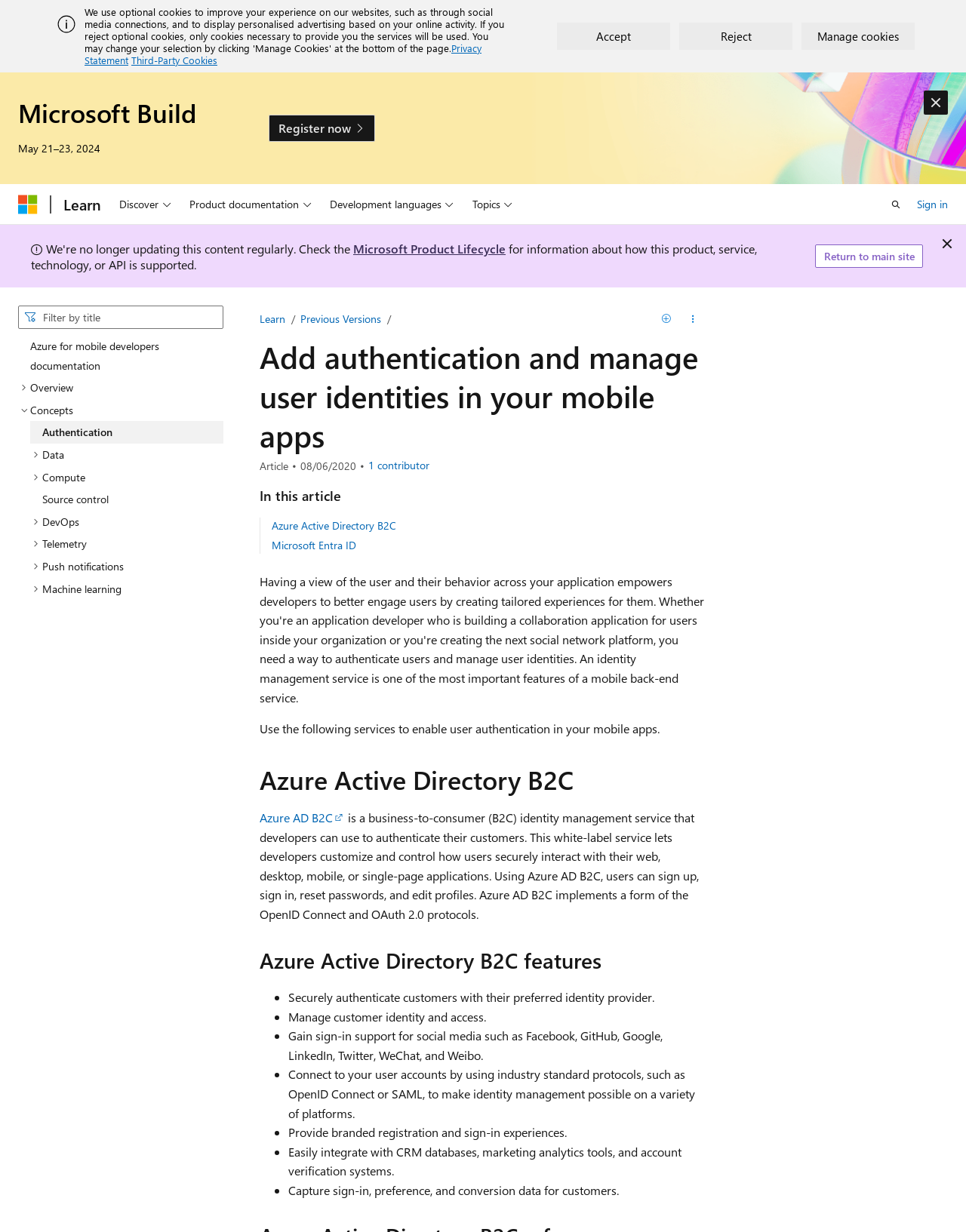Please identify the bounding box coordinates of the clickable element to fulfill the following instruction: "Open the 'ABOUT US' submenu". The coordinates should be four float numbers between 0 and 1, i.e., [left, top, right, bottom].

None